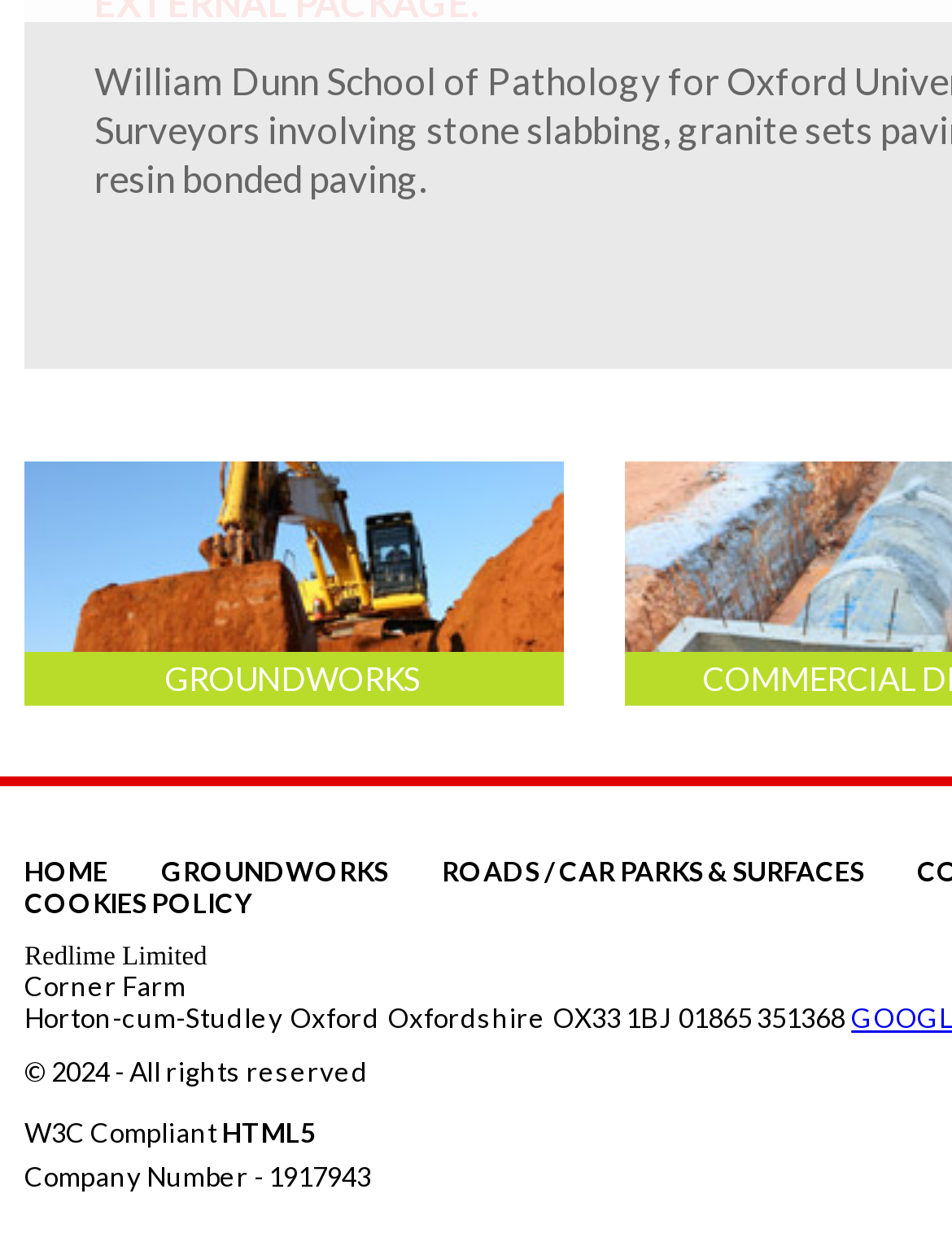What is the phone number of the company?
Provide a one-word or short-phrase answer based on the image.

01865 351368